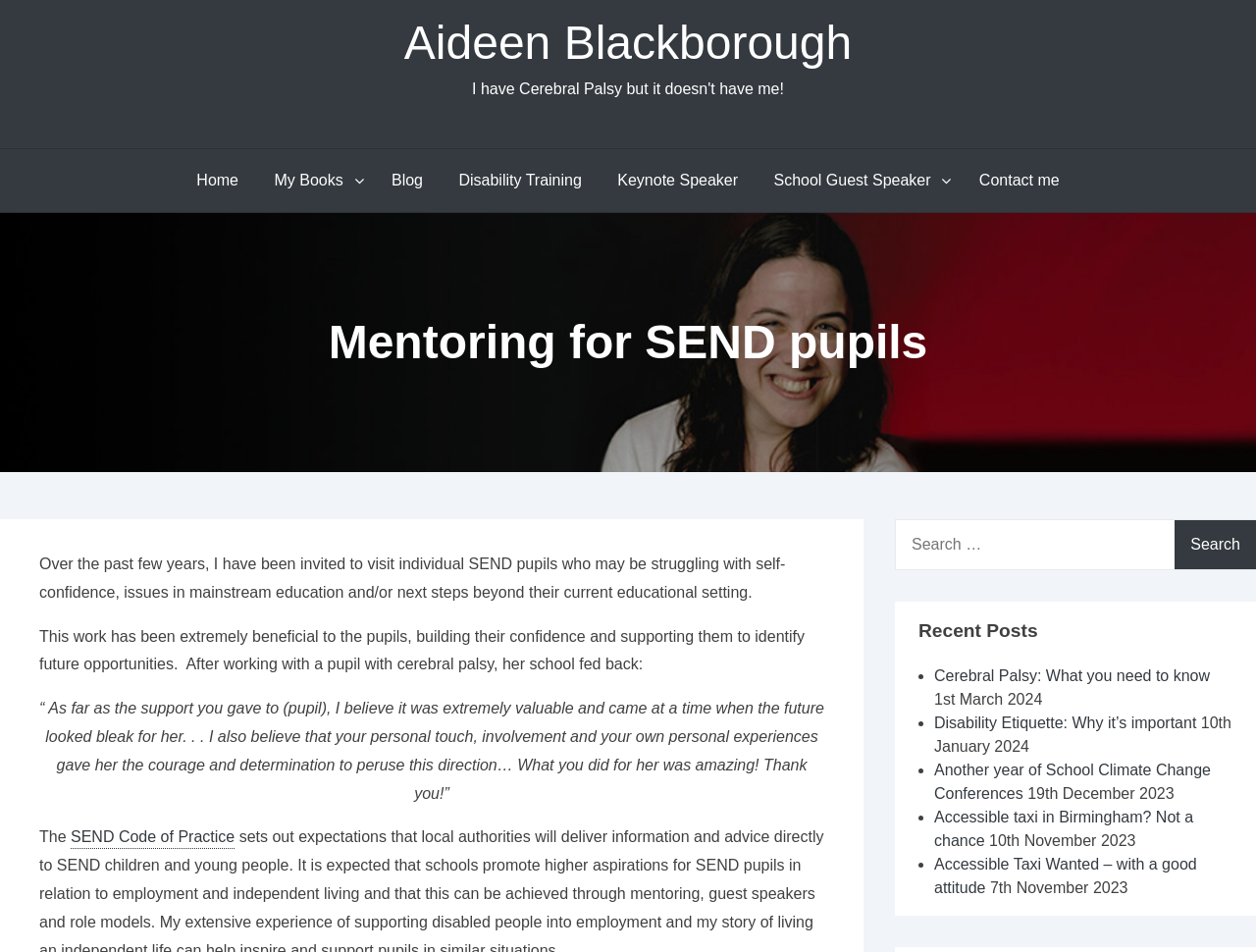Could you find the bounding box coordinates of the clickable area to complete this instruction: "Click on the 'Home' link"?

[0.144, 0.157, 0.202, 0.223]